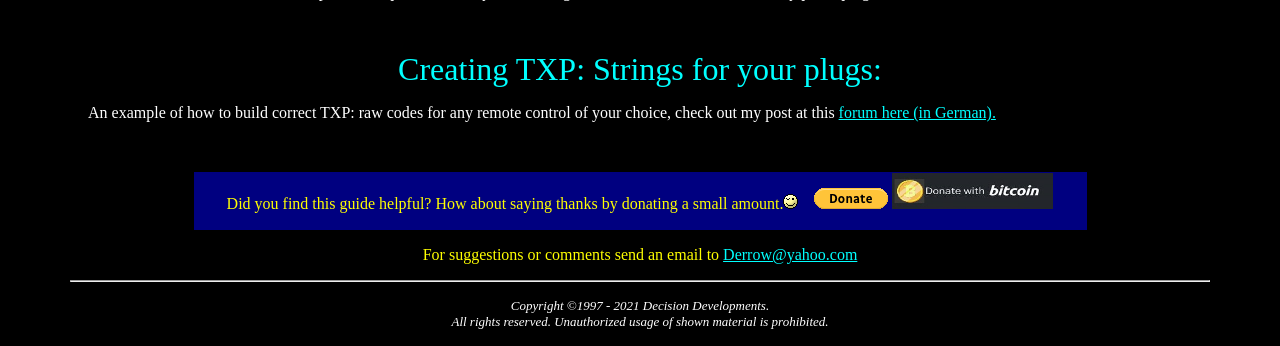By analyzing the image, answer the following question with a detailed response: What is the copyright year range?

The static text 'Copyright ©1997 - 2021 Decision Developments.' contains the copyright year range which is from 1997 to 2021.